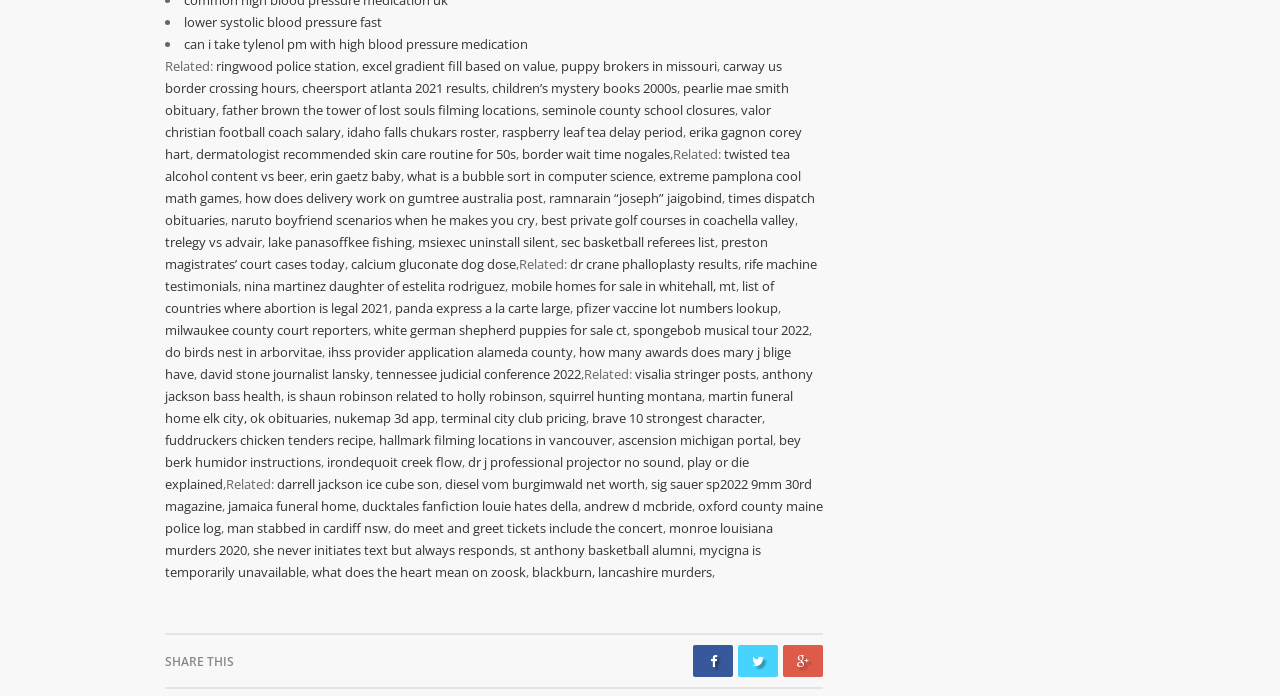Predict the bounding box coordinates for the UI element described as: "blackburn, lancashire murders". The coordinates should be four float numbers between 0 and 1, presented as [left, top, right, bottom].

[0.416, 0.809, 0.556, 0.835]